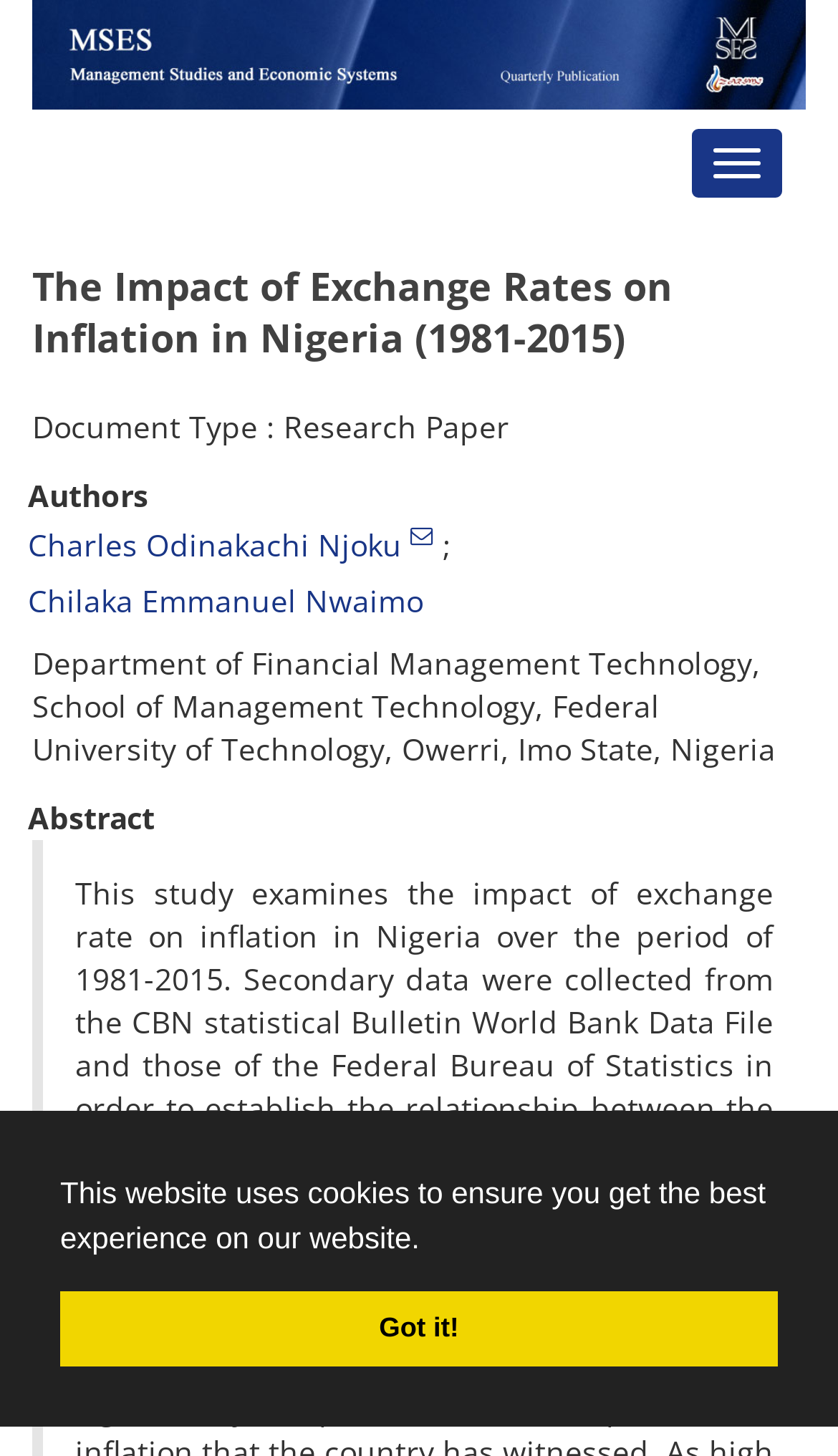Identify the bounding box for the UI element described as: "Toggle navigation". The coordinates should be four float numbers between 0 and 1, i.e., [left, top, right, bottom].

[0.823, 0.086, 0.936, 0.137]